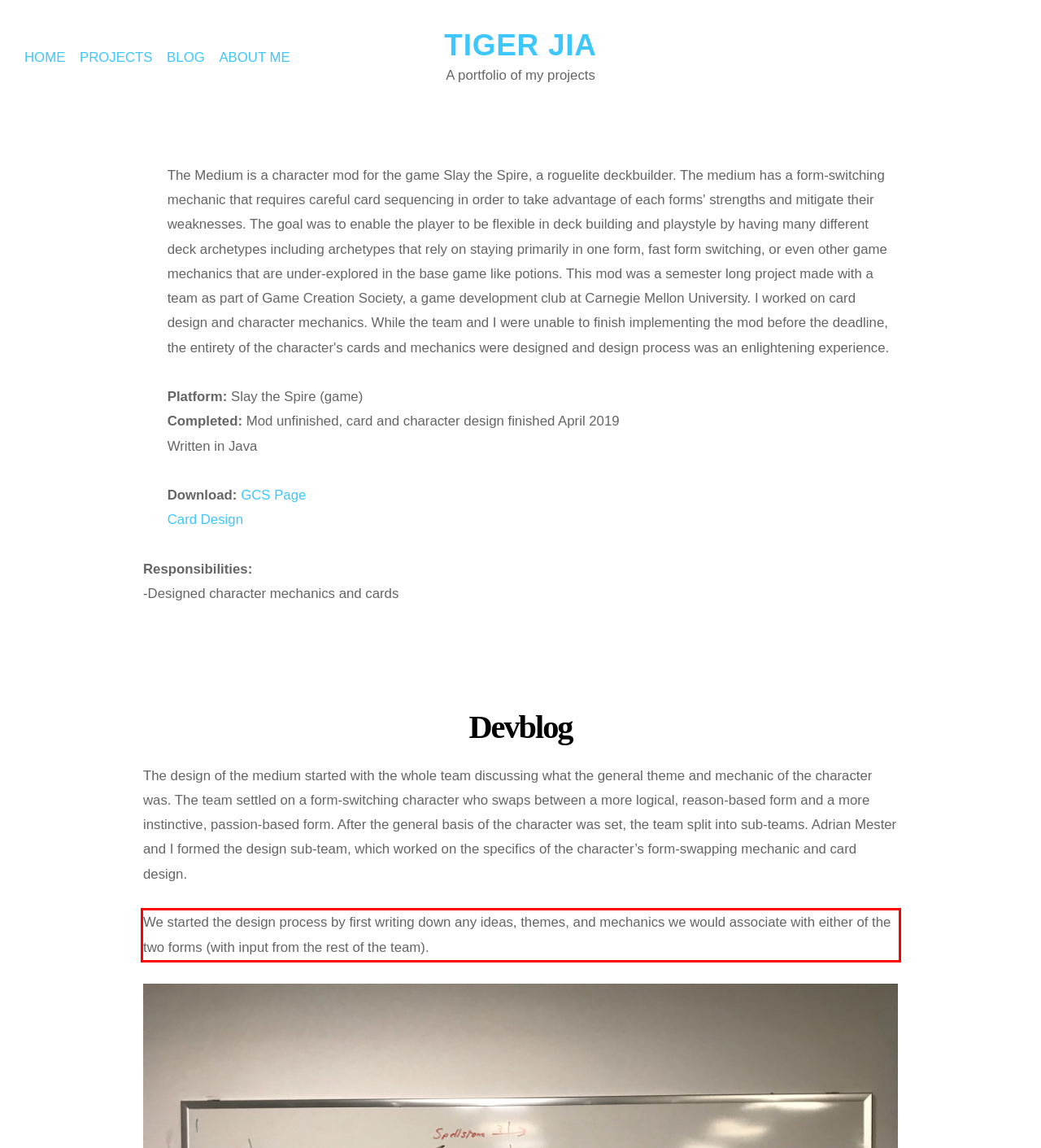Analyze the red bounding box in the provided webpage screenshot and generate the text content contained within.

We started the design process by first writing down any ideas, themes, and mechanics we would associate with either of the two forms (with input from the rest of the team).